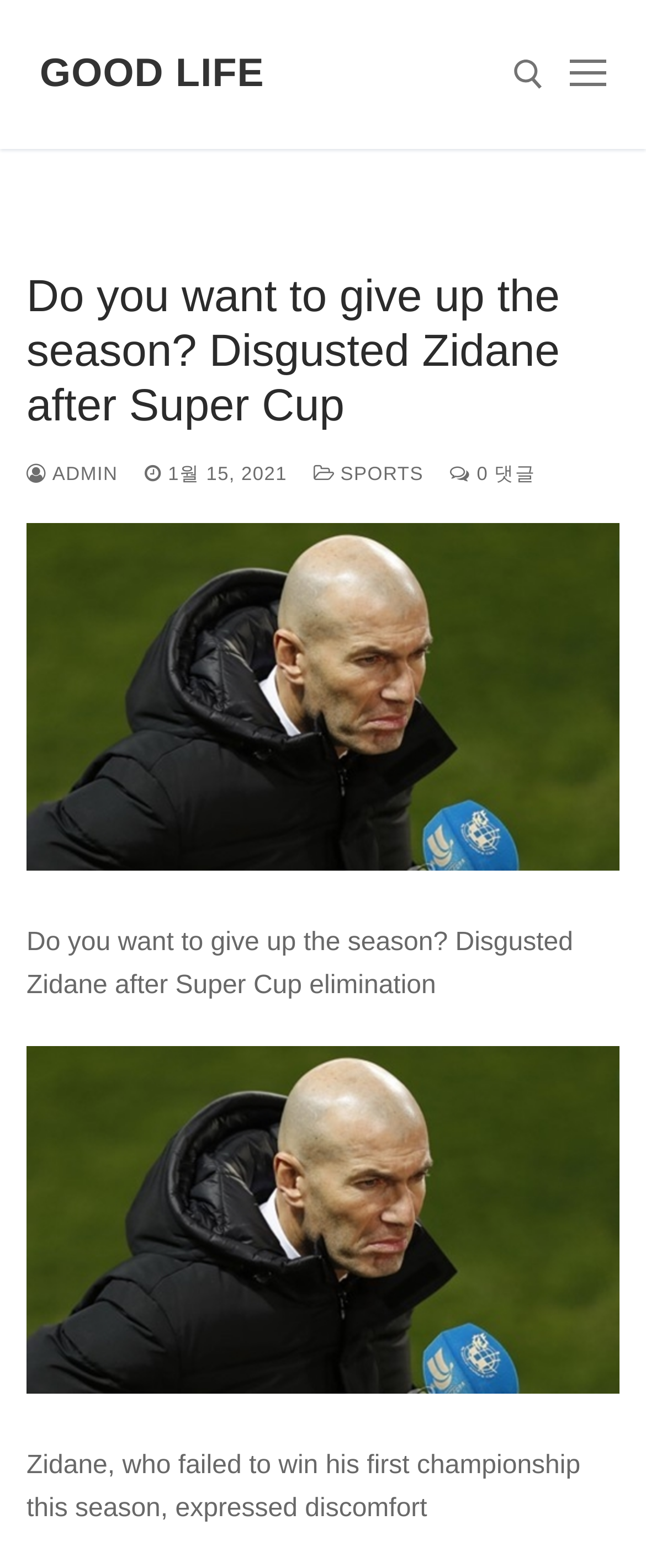Elaborate on the information and visuals displayed on the webpage.

The webpage appears to be a news article about Zidane, a football coach, and his reaction to being eliminated from the Super Cup. 

At the top left of the page, there is a link to skip to the content. Next to it, there is a link to "GOOD LIFE". On the right side of the top section, there are two more links, one with no text and another with no text. Below these links, there is a search bar with a button and a label "검색 :" (meaning "search" in Korean).

The main content of the page starts with a heading that repeats the title "Do you want to give up the season? Disgusted Zidane after Super Cup". Below the heading, there are several links, including one to the administrator, a date "1월 15, 2021" (January 15, 2021), a category "SPORTS", and a link with no text and a comment count "0 댓글" (meaning "0 comments" in Korean).

To the right of these links, there is an image of Zidane. Below the image, there is a paragraph of text that summarizes the article, "Do you want to give up the season? Disgusted Zidane after Super Cup elimination". Below this text, there is another image of Zidane, and finally, a longer paragraph of text that describes Zidane's reaction to not winning his first championship this season.